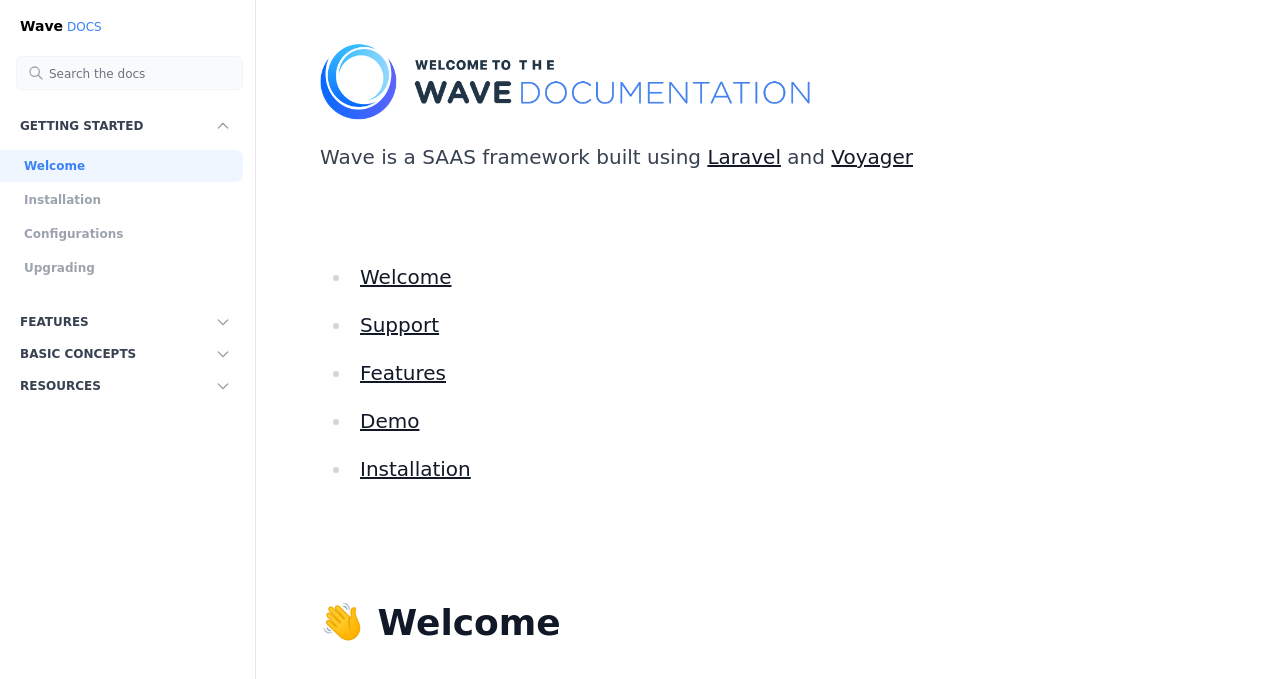Locate the bounding box coordinates of the element I should click to achieve the following instruction: "go to Welcome page".

[0.0, 0.221, 0.19, 0.268]